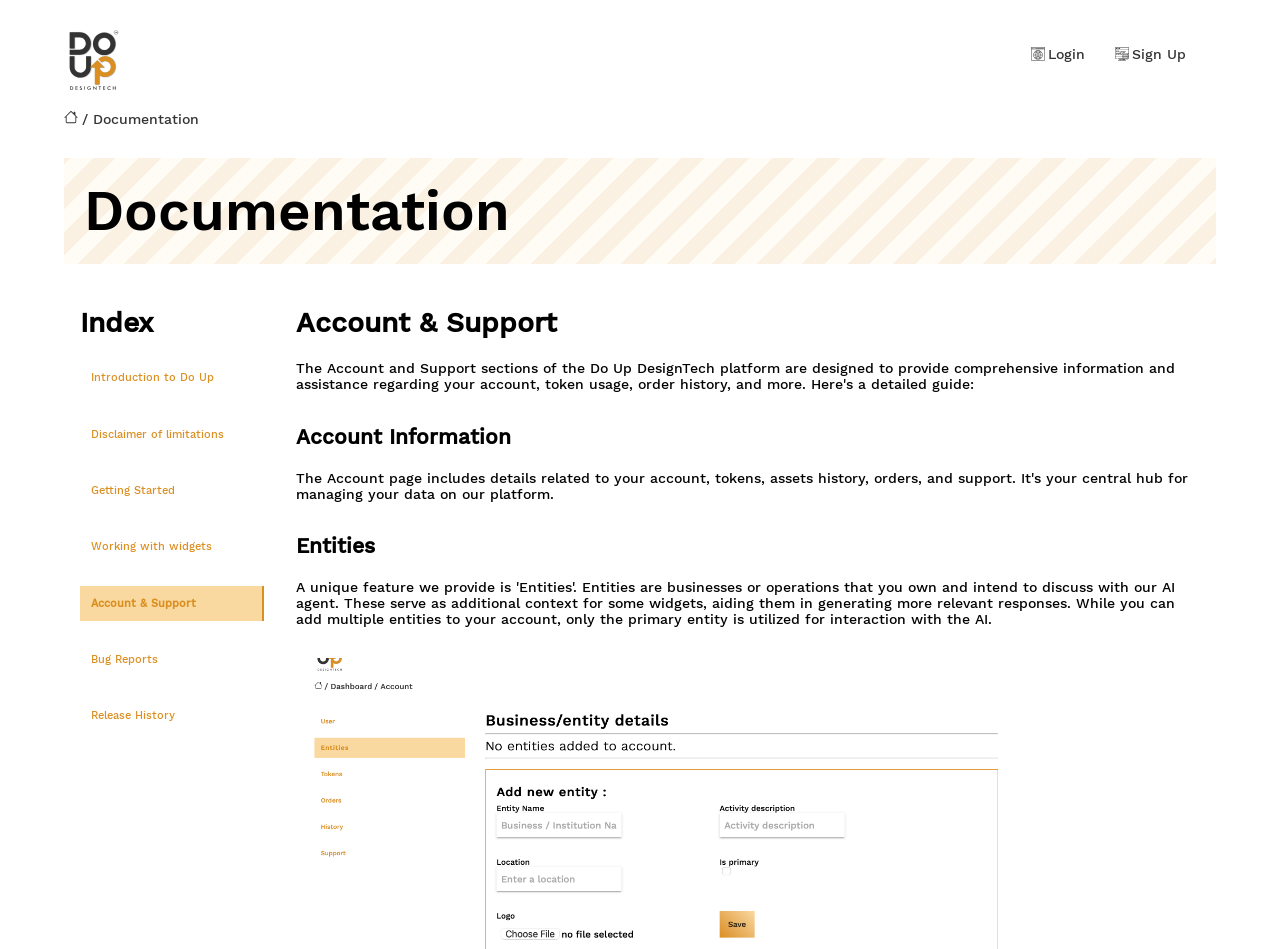Predict the bounding box coordinates of the area that should be clicked to accomplish the following instruction: "View Account & Support". The bounding box coordinates should consist of four float numbers between 0 and 1, i.e., [left, top, right, bottom].

[0.062, 0.617, 0.206, 0.654]